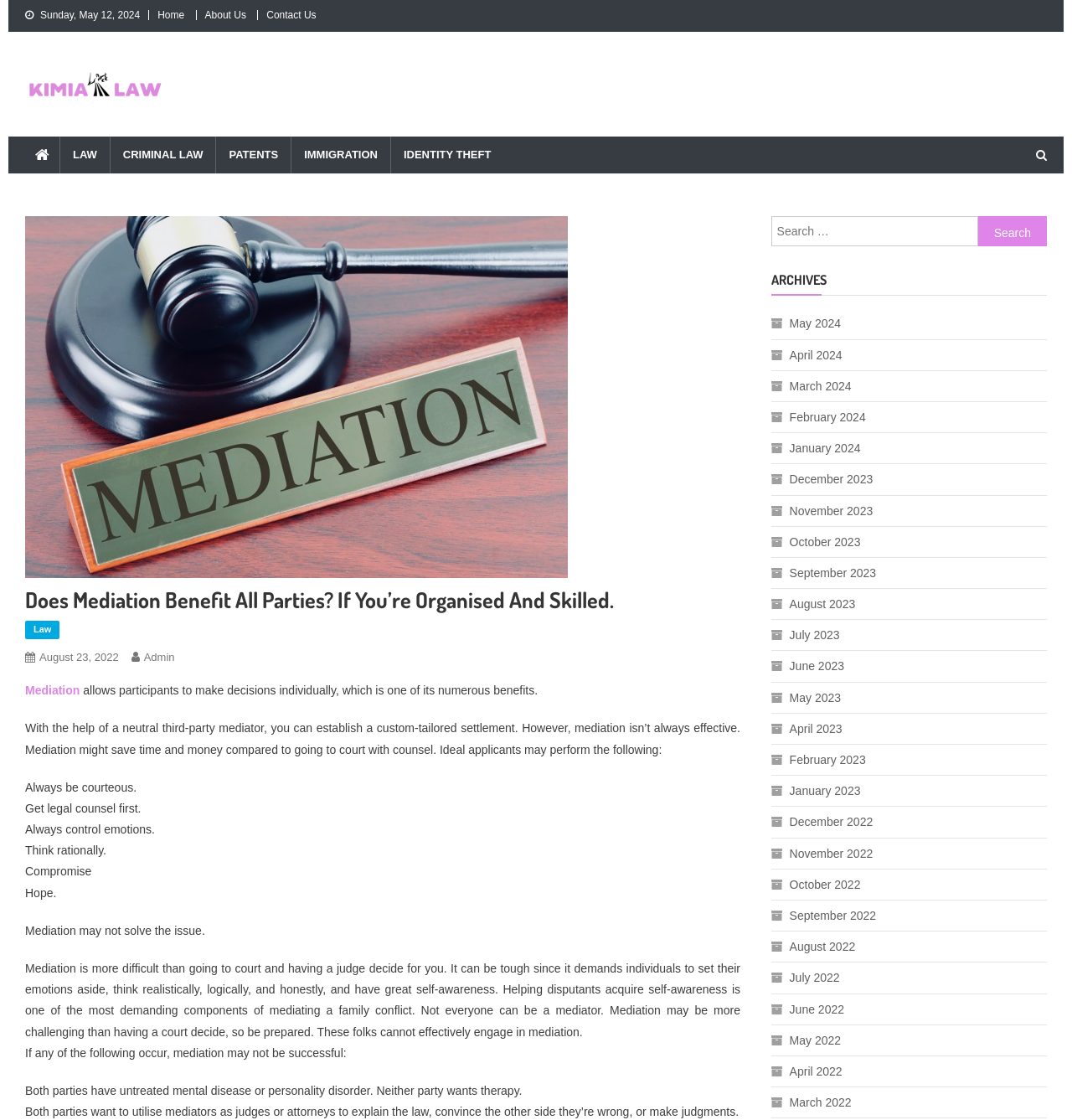Using the webpage screenshot, find the UI element described by Kimia Law. Provide the bounding box coordinates in the format (top-left x, top-left y, bottom-right x, bottom-right y), ensuring all values are floating point numbers between 0 and 1.

[0.023, 0.093, 0.147, 0.12]